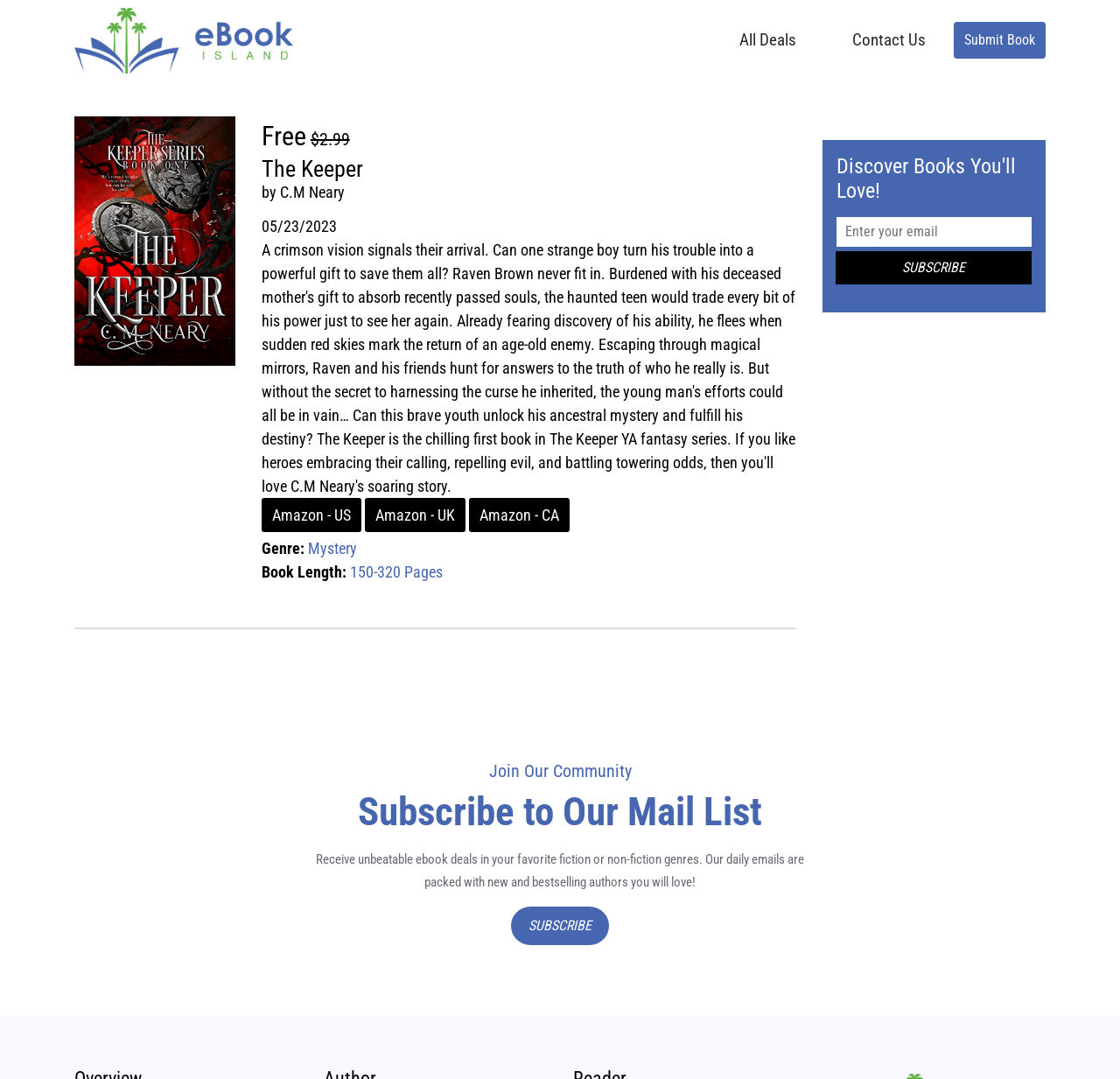Provide your answer to the question using just one word or phrase: What is the name of the ebook?

The Keeper